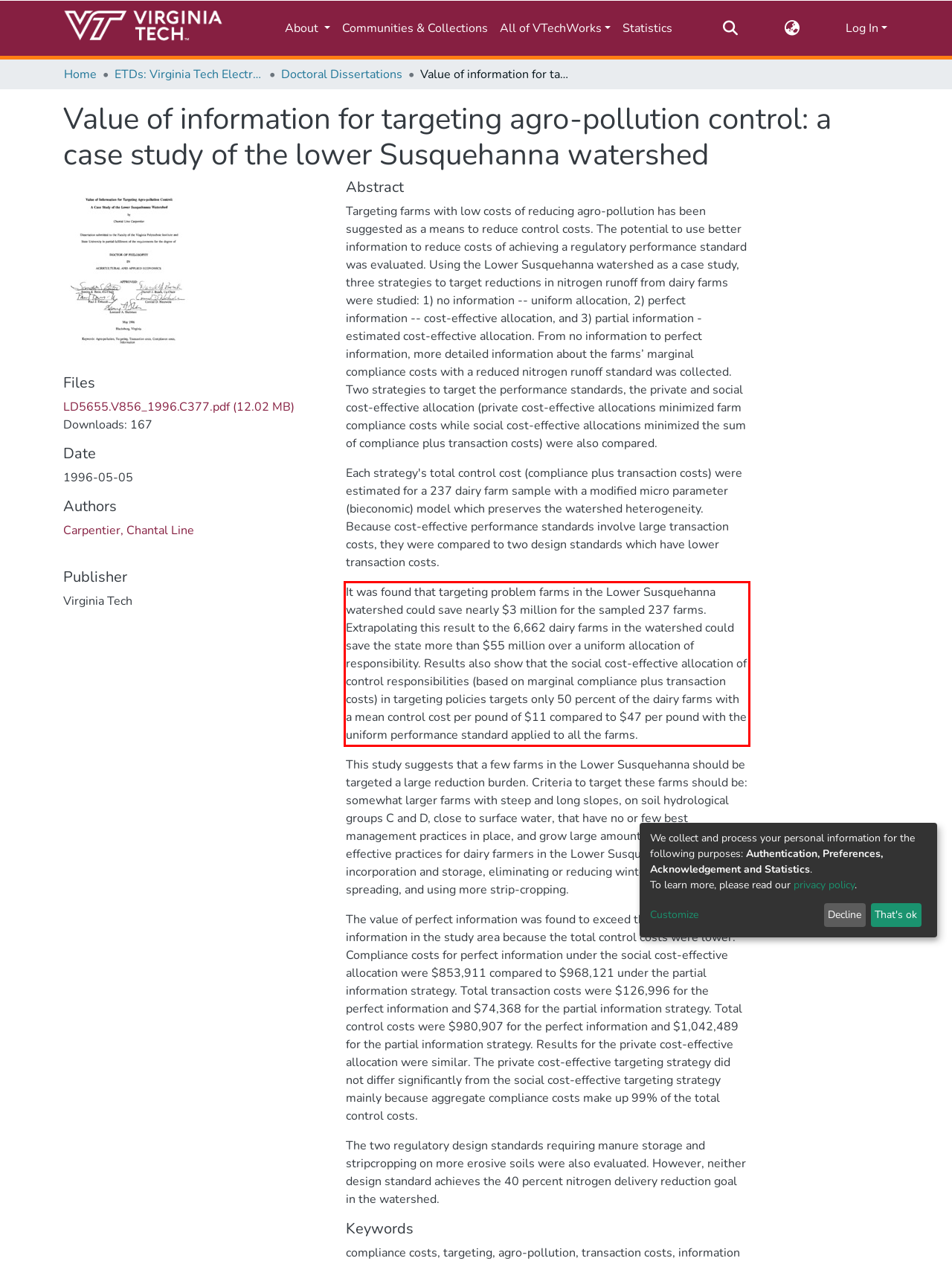You have a webpage screenshot with a red rectangle surrounding a UI element. Extract the text content from within this red bounding box.

It was found that targeting problem farms in the Lower Susquehanna watershed could save nearly $3 million for the sampled 237 farms. Extrapolating this result to the 6,662 dairy farms in the watershed could save the state more than $55 million over a uniform allocation of responsibility. Results also show that the social cost-effective allocation of control responsibilities (based on marginal compliance plus transaction costs) in targeting policies targets only 50 percent of the dairy farms with a mean control cost per pound of $11 compared to $47 per pound with the uniform performance standard applied to all the farms.